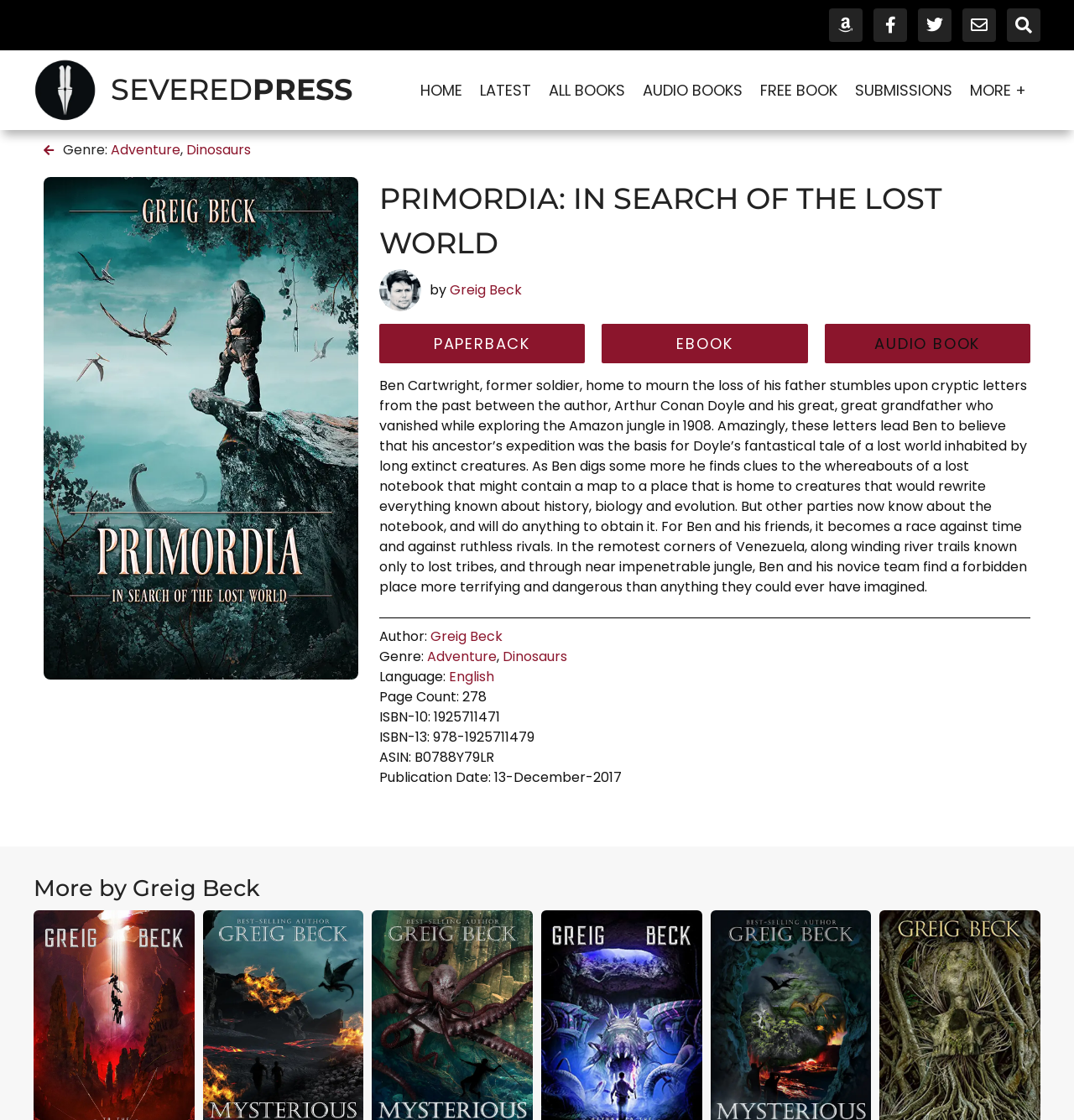How many pages does the book have?
Please look at the screenshot and answer using one word or phrase.

278